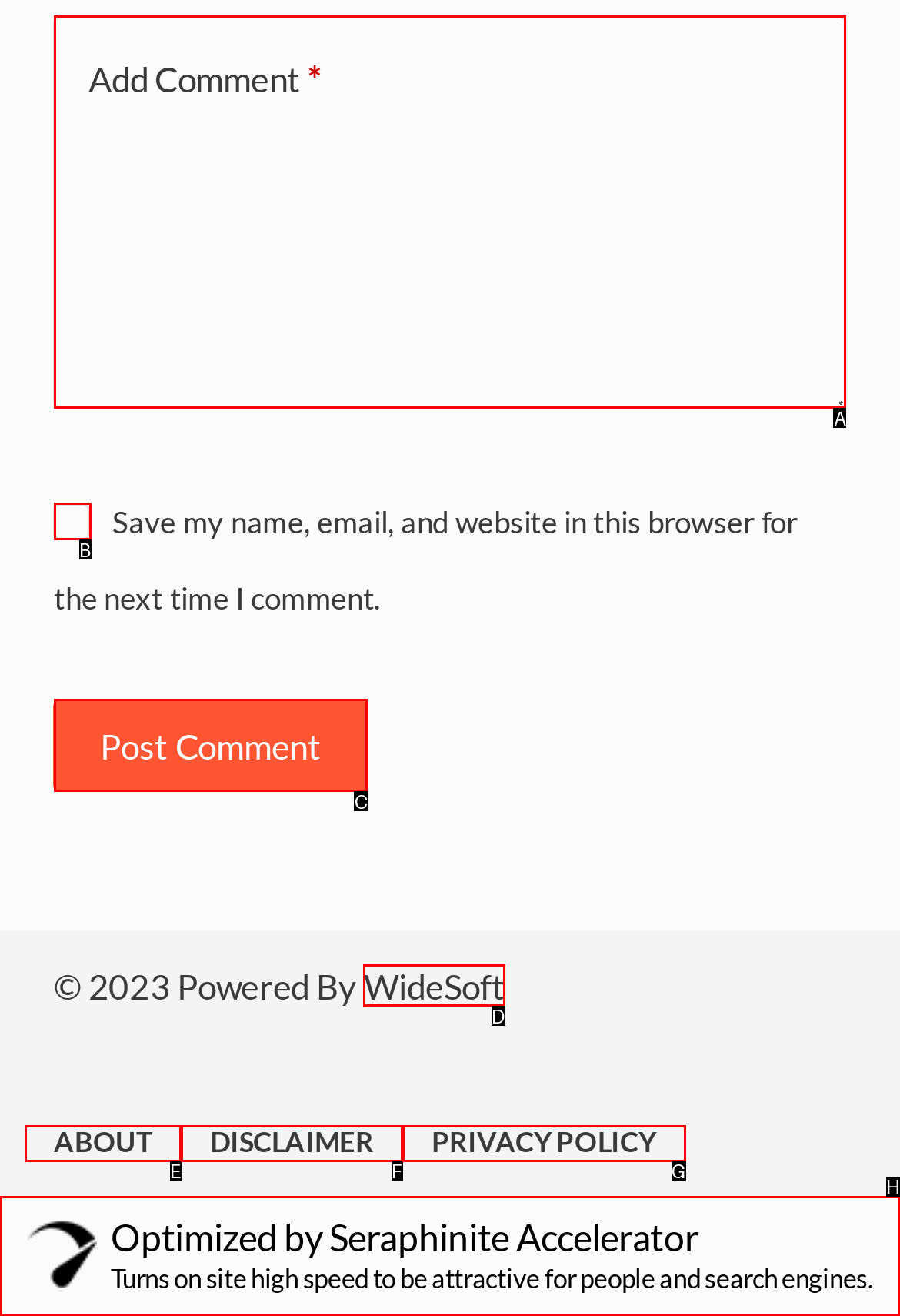From the given options, tell me which letter should be clicked to complete this task: turn on site high speed
Answer with the letter only.

H